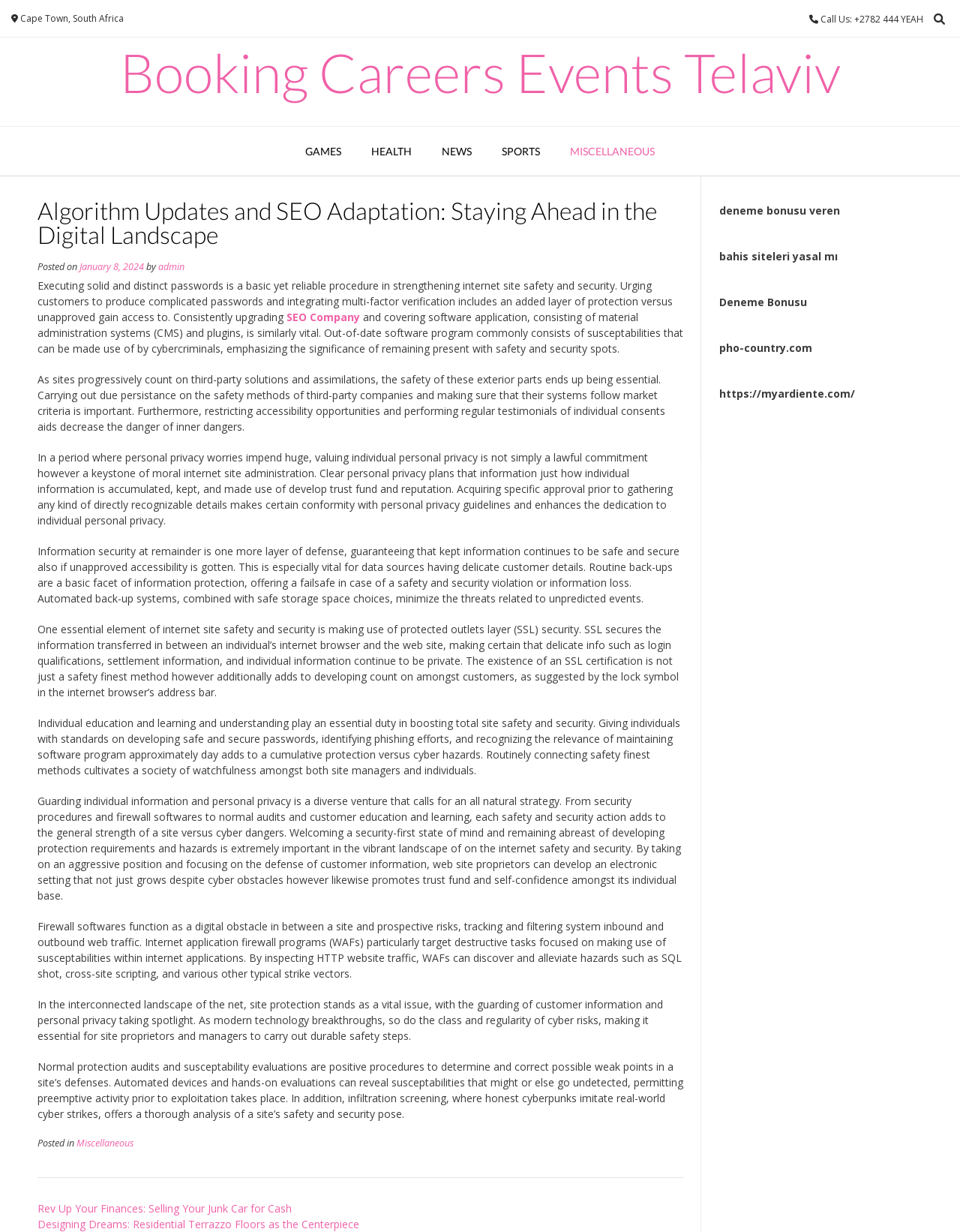Given the description Deneme Bonusu, predict the bounding box coordinates of the UI element. Ensure the coordinates are in the format (top-left x, top-left y, bottom-right x, bottom-right y) and all values are between 0 and 1.

[0.749, 0.239, 0.84, 0.251]